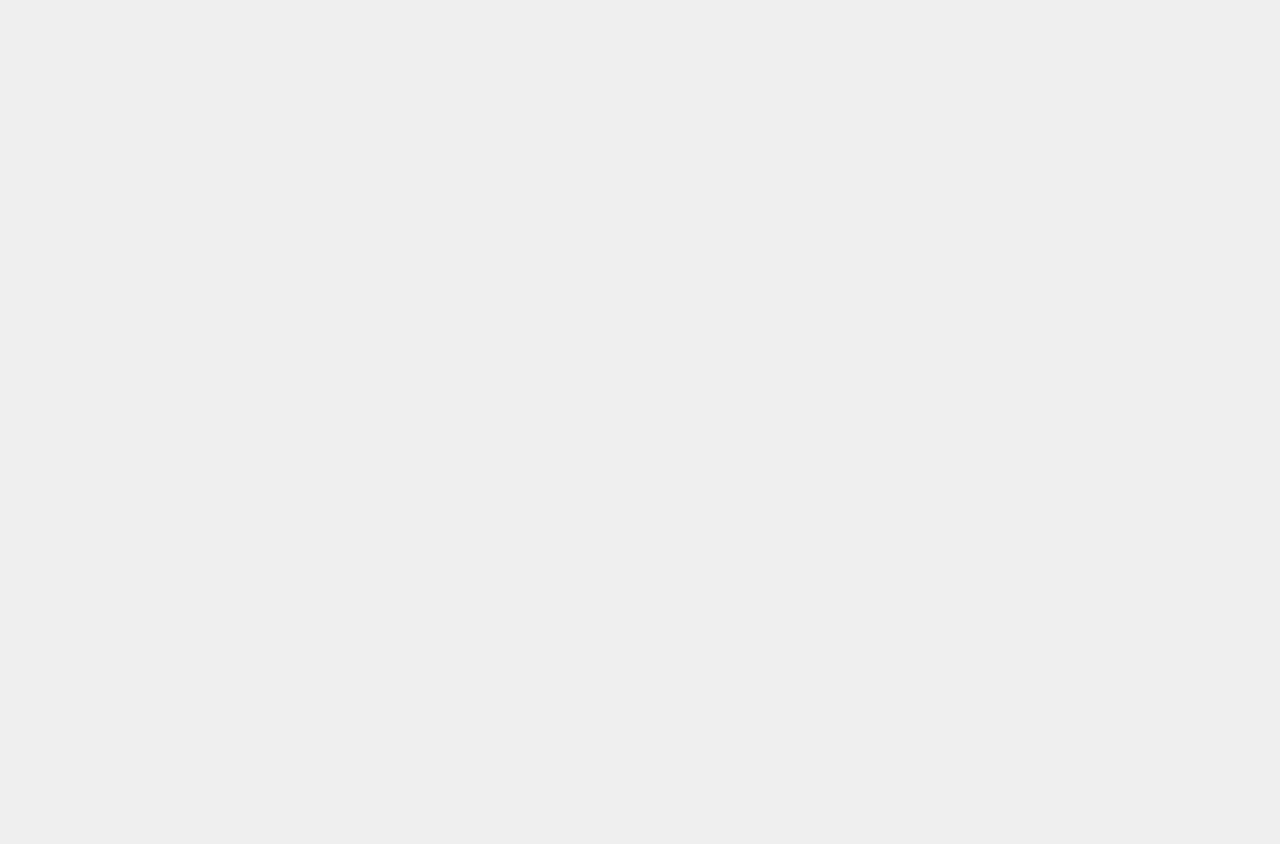Reply to the question with a single word or phrase:
What is the image on the webpage about?

Hyde vapes at gas stations